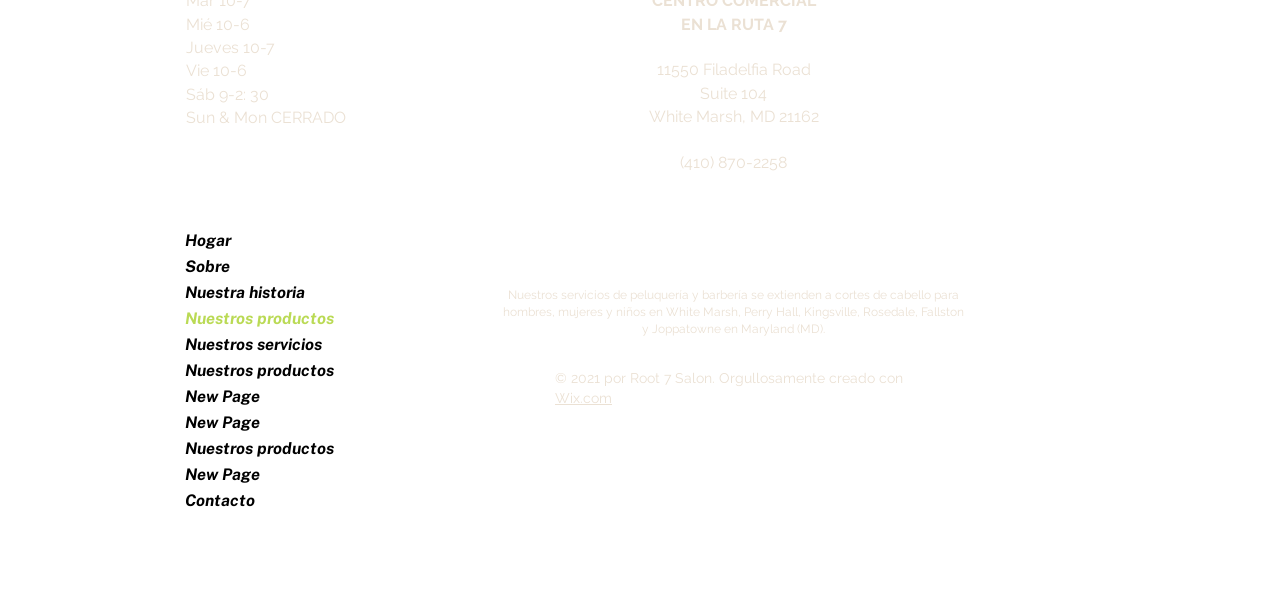What social media platforms is the salon on?
Could you answer the question in a detailed manner, providing as much information as possible?

The salon has a presence on several social media platforms, which are listed at the bottom of the page. The platforms include LinkedIn, Facebook, and Instagram, and you can click on the links to visit the salon's pages on each platform.